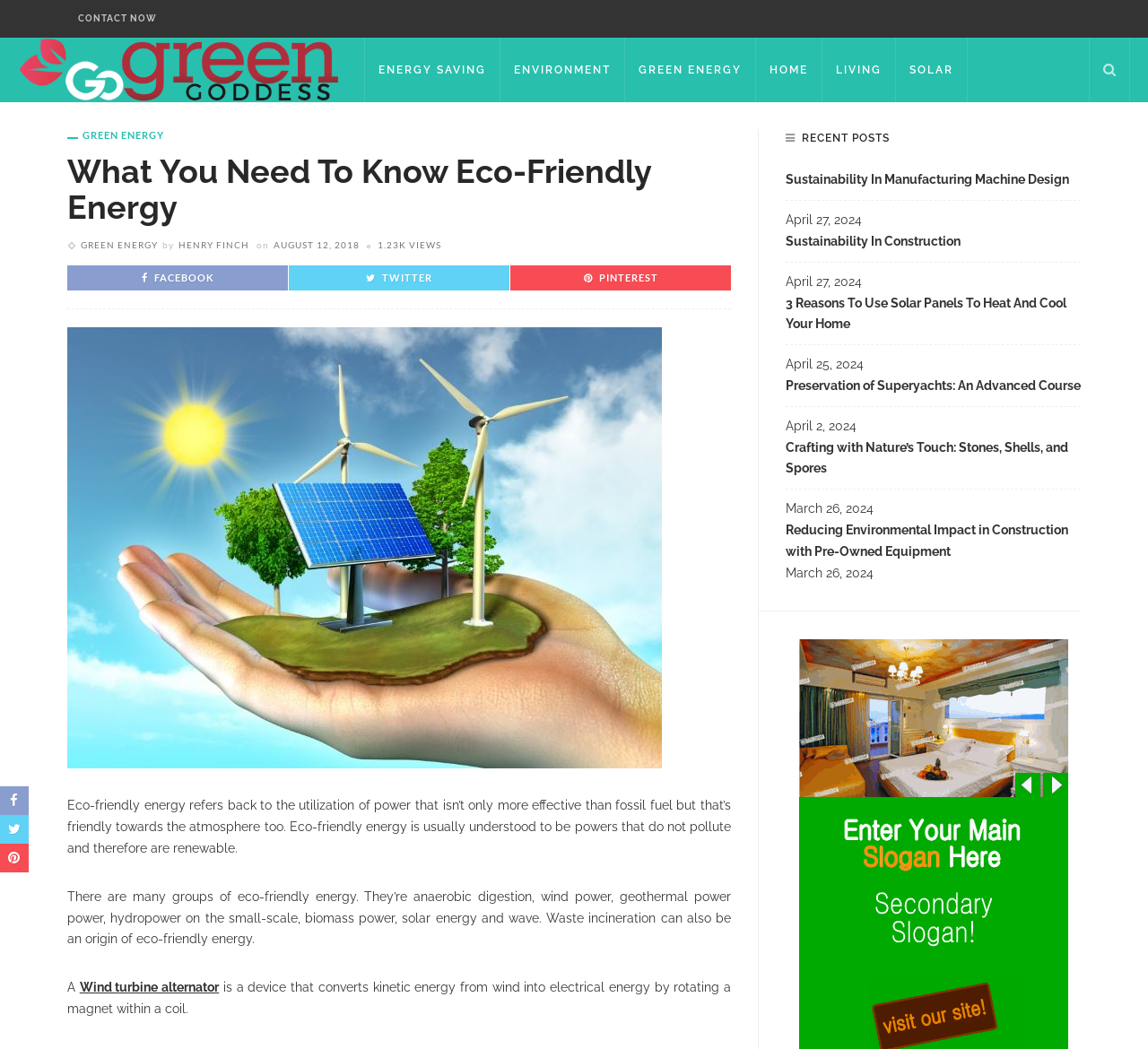What is the name of the website?
Based on the screenshot, provide a one-word or short-phrase response.

Go Green Goddess